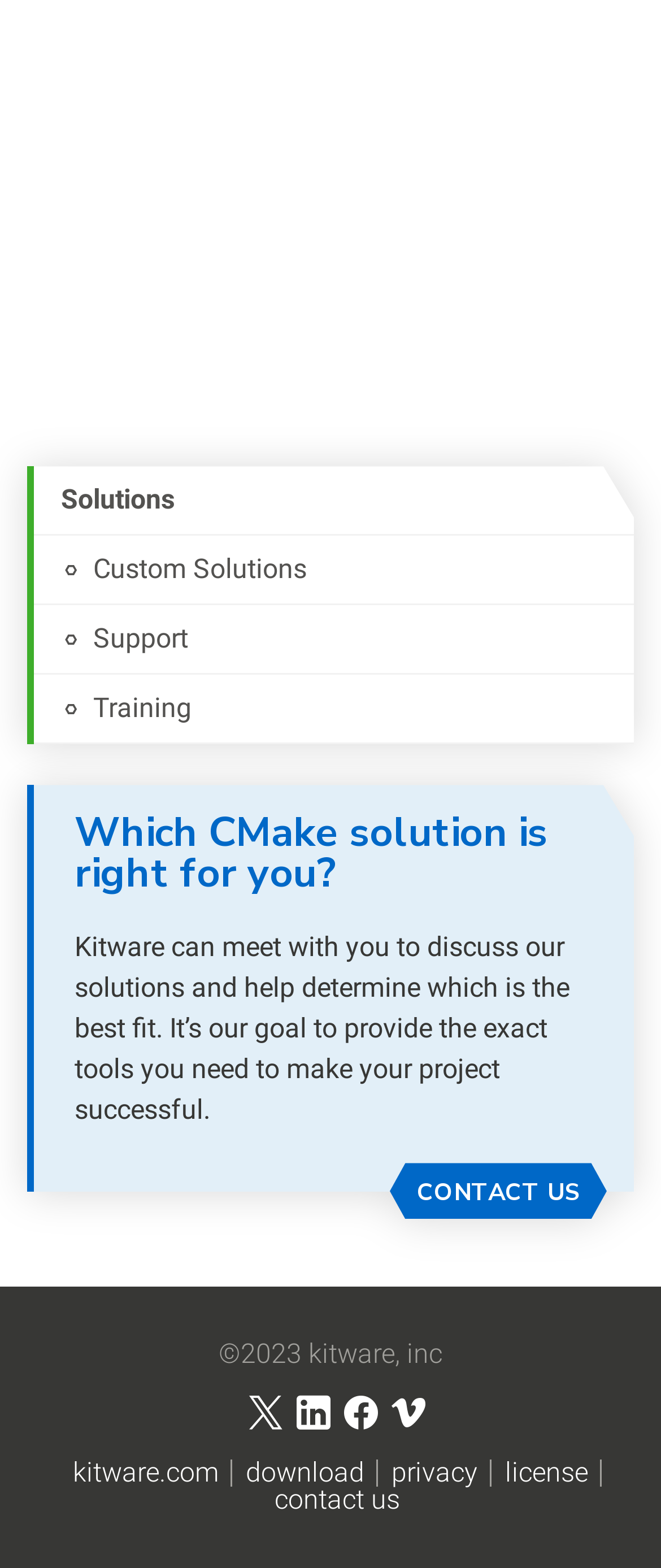Locate the bounding box coordinates of the area to click to fulfill this instruction: "Check the copyright information". The bounding box should be presented as four float numbers between 0 and 1, in the order [left, top, right, bottom].

[0.331, 0.855, 0.669, 0.873]